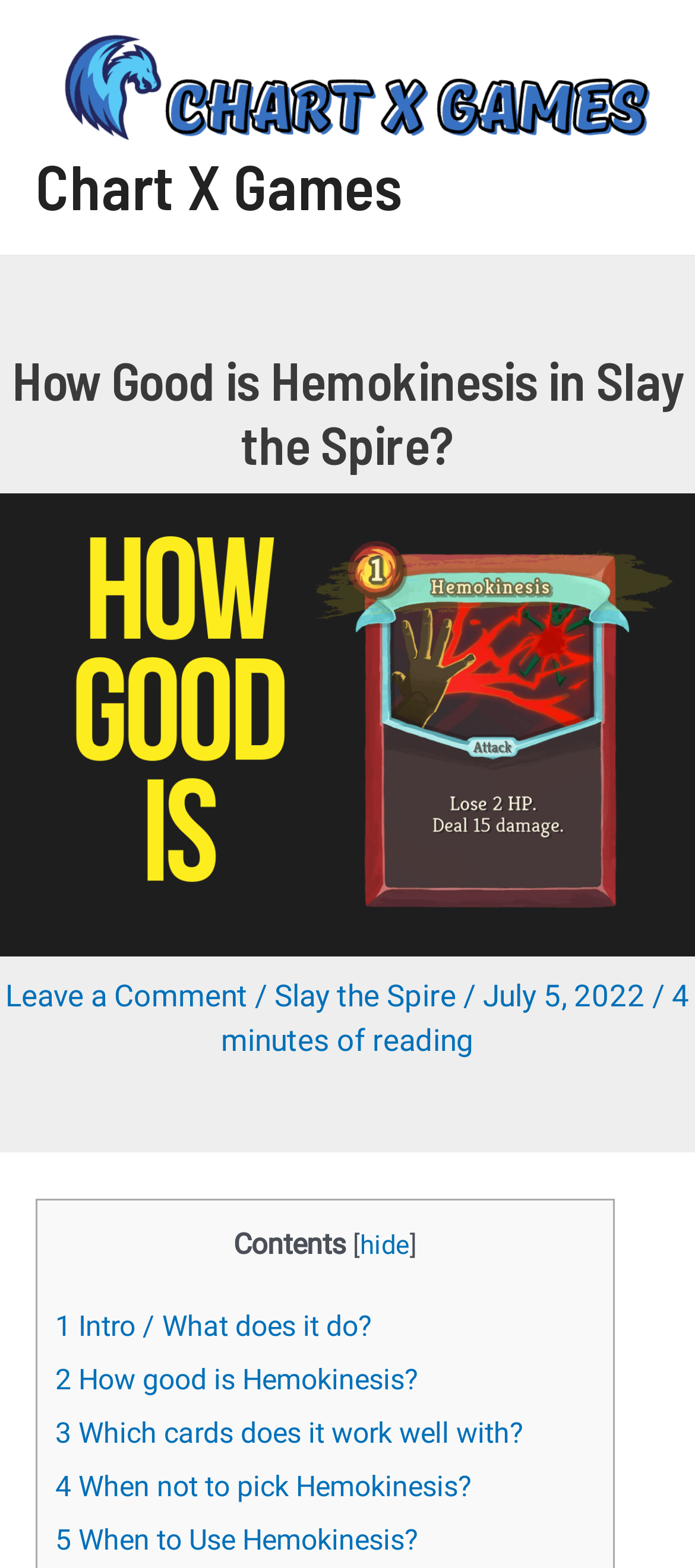Give a detailed account of the webpage's layout and content.

The webpage is about evaluating the effectiveness of a specific card, Hemokinesis, in the game Slay the Spire. At the top left corner, there is a link to "Chart X Games" accompanied by an image with the same name. Below this, there is a heading that asks the question "How Good is Hemokinesis in Slay the Spire?" 

On the top right side, there are three links: "Leave a Comment", "Slay the Spire", and another "Chart X Games" link. Between the "Leave a Comment" and "Slay the Spire" links, there is a slash symbol. The date "July 5, 2022" is located to the right of these links, followed by an indication of the reading time, "4 minutes of reading".

The main content of the webpage is divided into sections, with a table of contents on the left side. The table of contents has five links: "1 Intro / What does it do?", "2 How good is Hemokinesis?", "3 Which cards does it work well with?", "4 When not to pick Hemokinesis?", and "5 When to Use Hemokinesis?". Each of these links is positioned below the previous one, forming a vertical list.